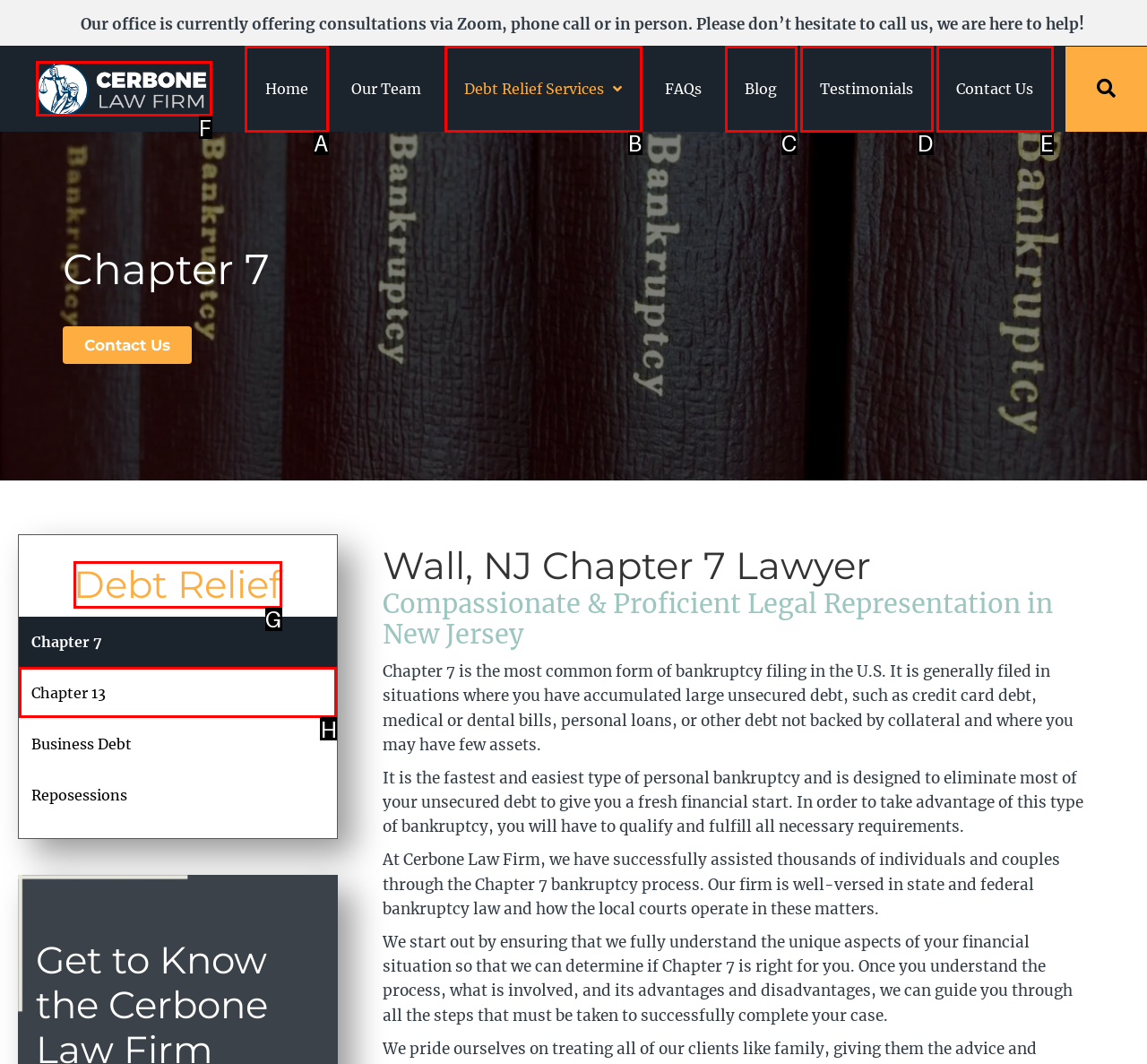From the available options, which lettered element should I click to complete this task: Navigate to 'Home' page?

A